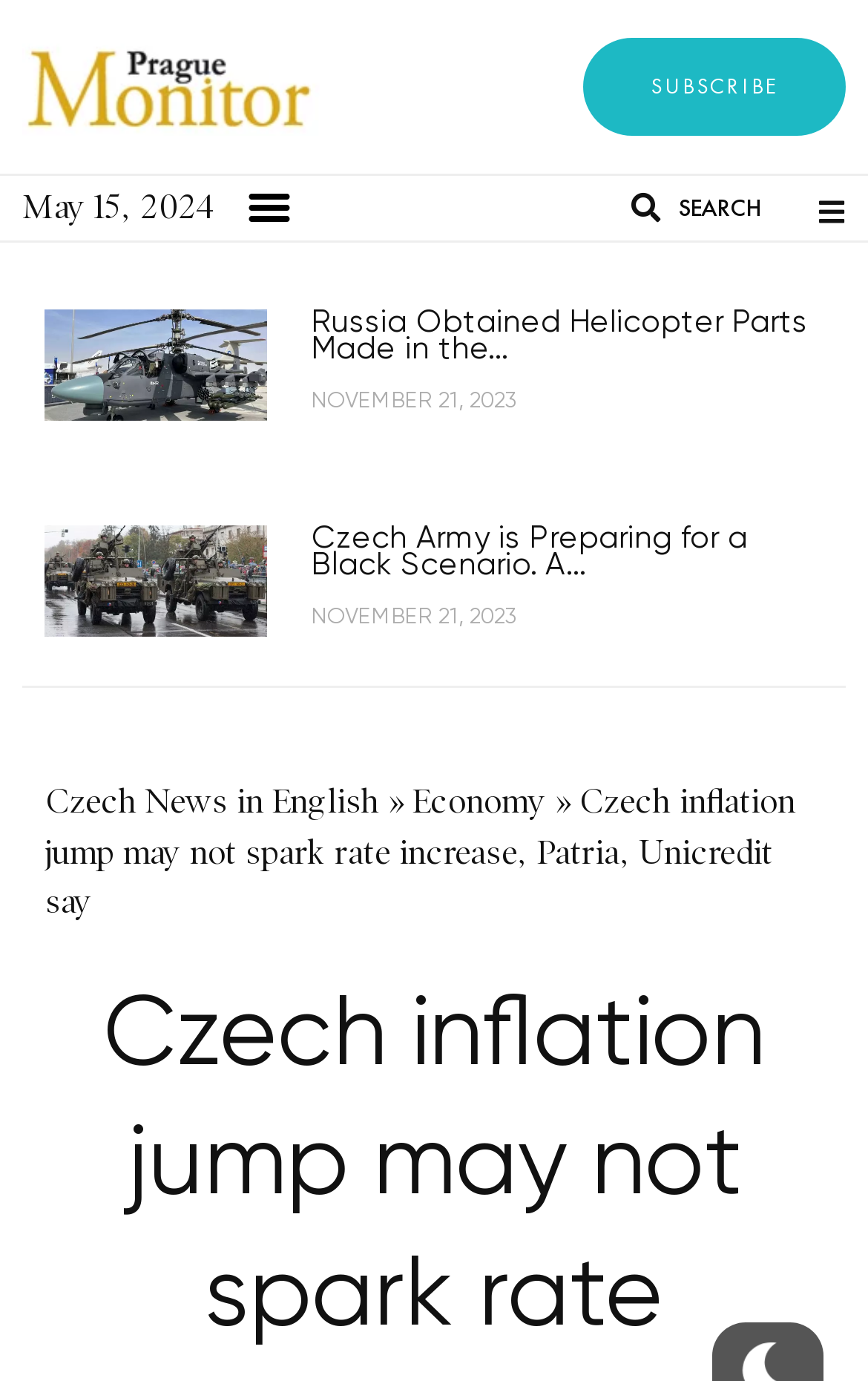Determine the bounding box coordinates of the area to click in order to meet this instruction: "Click the subscribe button".

[0.673, 0.027, 0.974, 0.098]